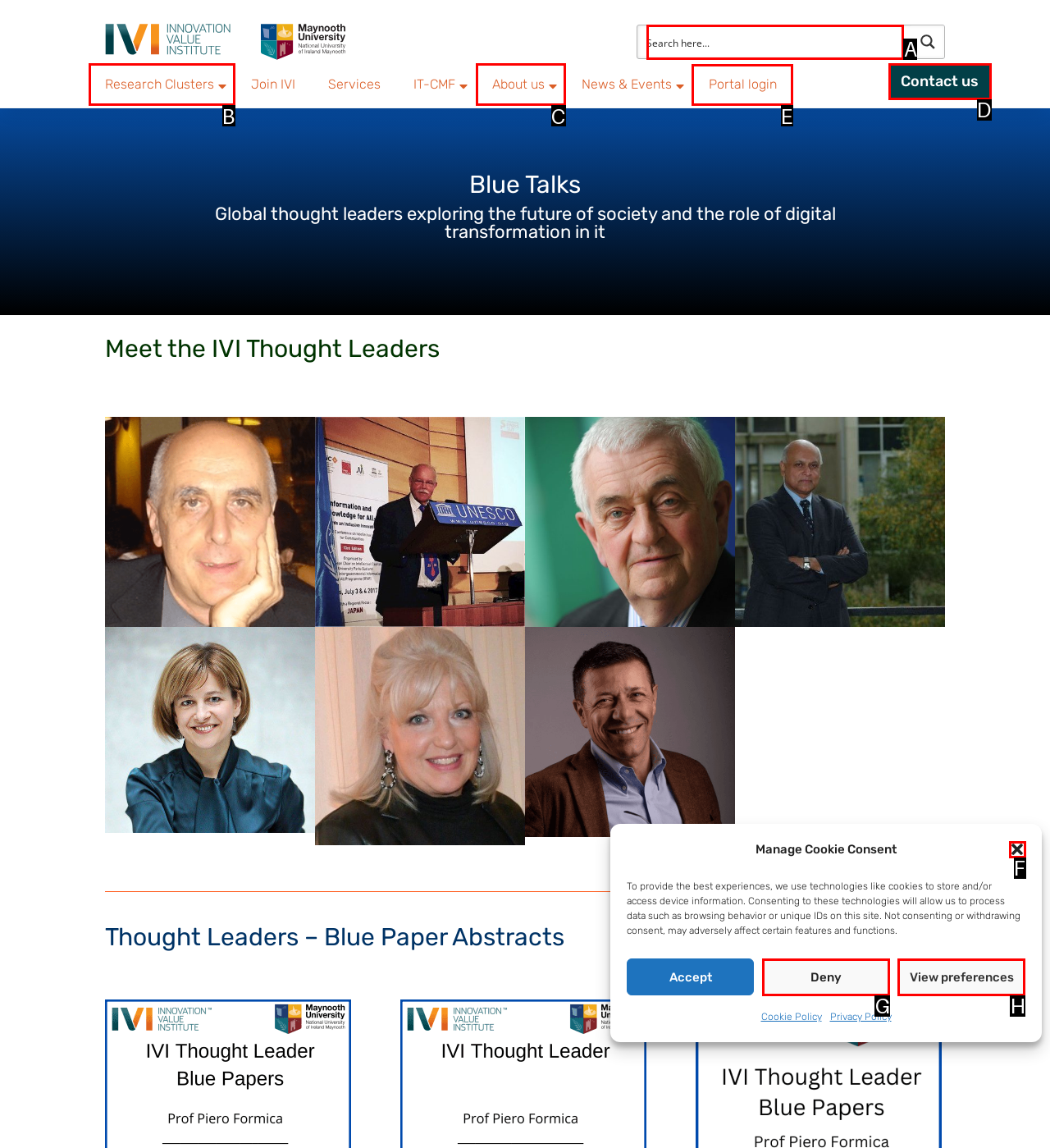Determine the HTML element to click for the instruction: Read the 'Key Takeaways'.
Answer with the letter corresponding to the correct choice from the provided options.

None